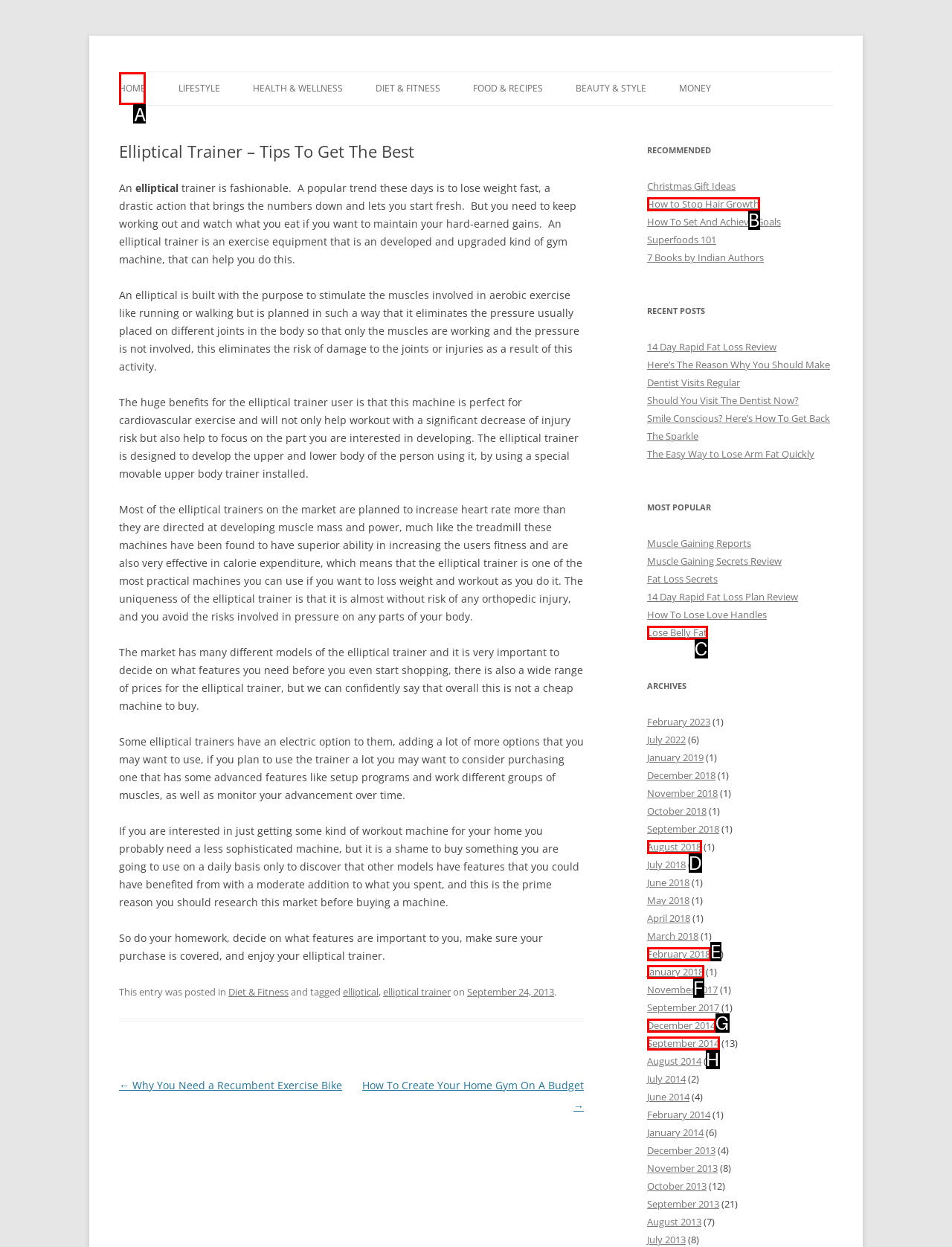Tell me which UI element to click to fulfill the given task: Click on the 'HOME' link. Respond with the letter of the correct option directly.

A